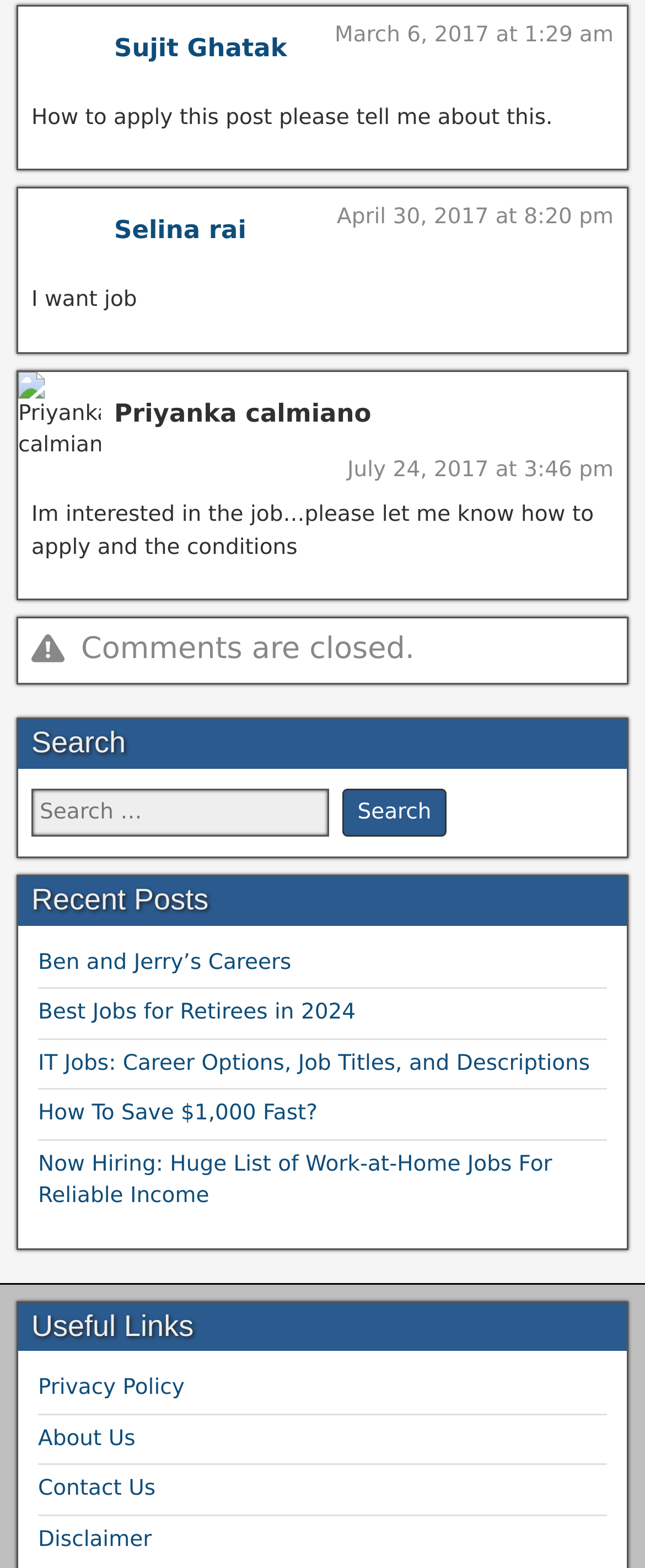Determine the bounding box coordinates of the target area to click to execute the following instruction: "View Ben and Jerry’s Careers."

[0.059, 0.606, 0.452, 0.622]